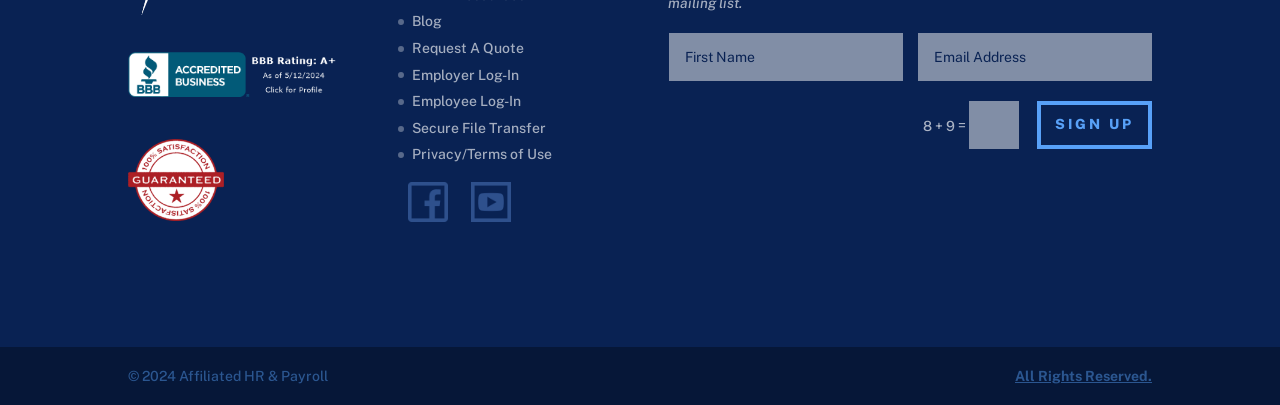Answer succinctly with a single word or phrase:
What is the company name?

Affiliated HR & Payroll